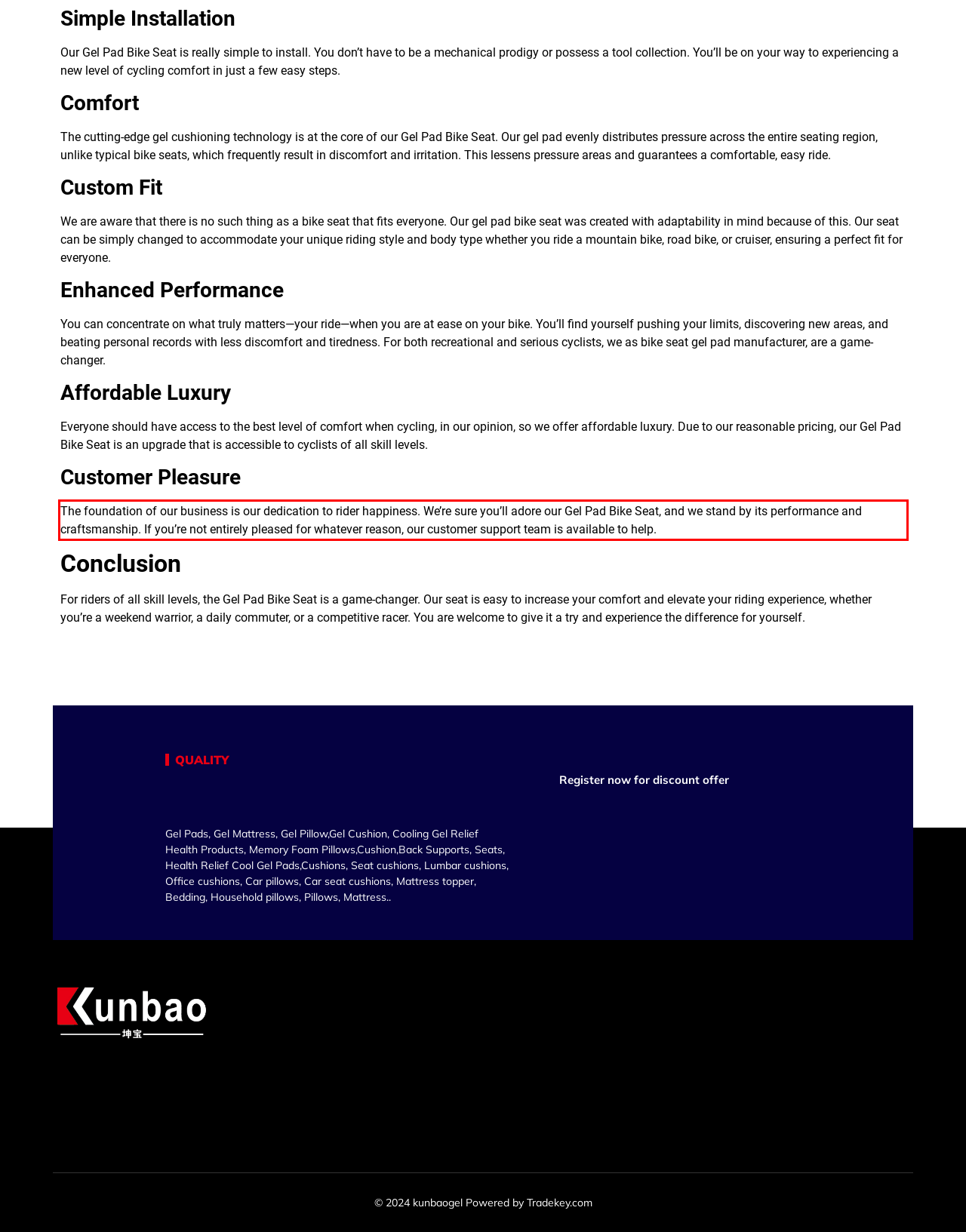Review the webpage screenshot provided, and perform OCR to extract the text from the red bounding box.

The foundation of our business is our dedication to rider happiness. We’re sure you’ll adore our Gel Pad Bike Seat, and we stand by its performance and craftsmanship. If you’re not entirely pleased for whatever reason, our customer support team is available to help.